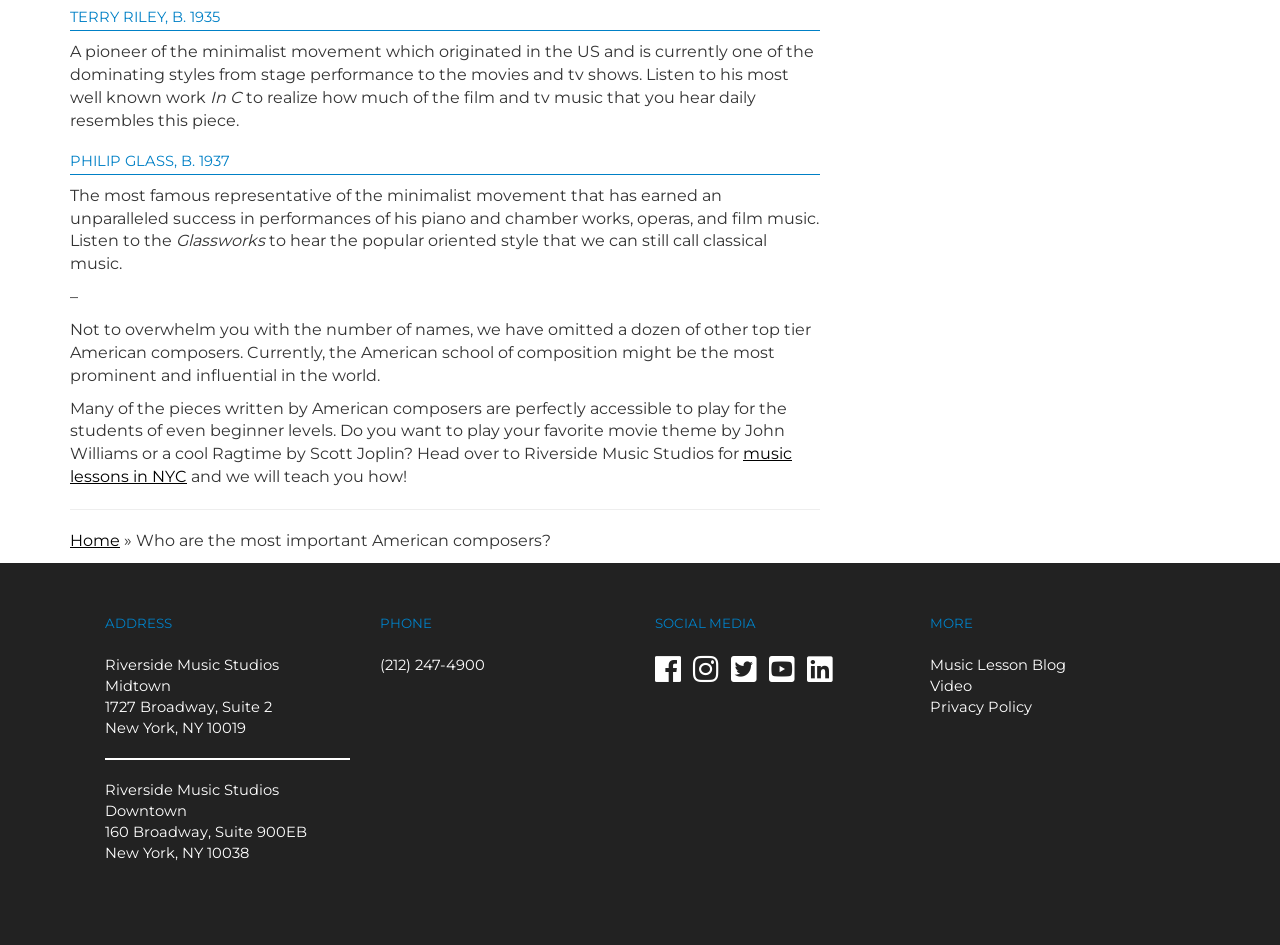What is the phone number of Riverside Music Studios?
Please answer the question with a detailed response using the information from the screenshot.

The webpage displays the contact information of Riverside Music Studios, including their phone number, which is (212) 247-4900.